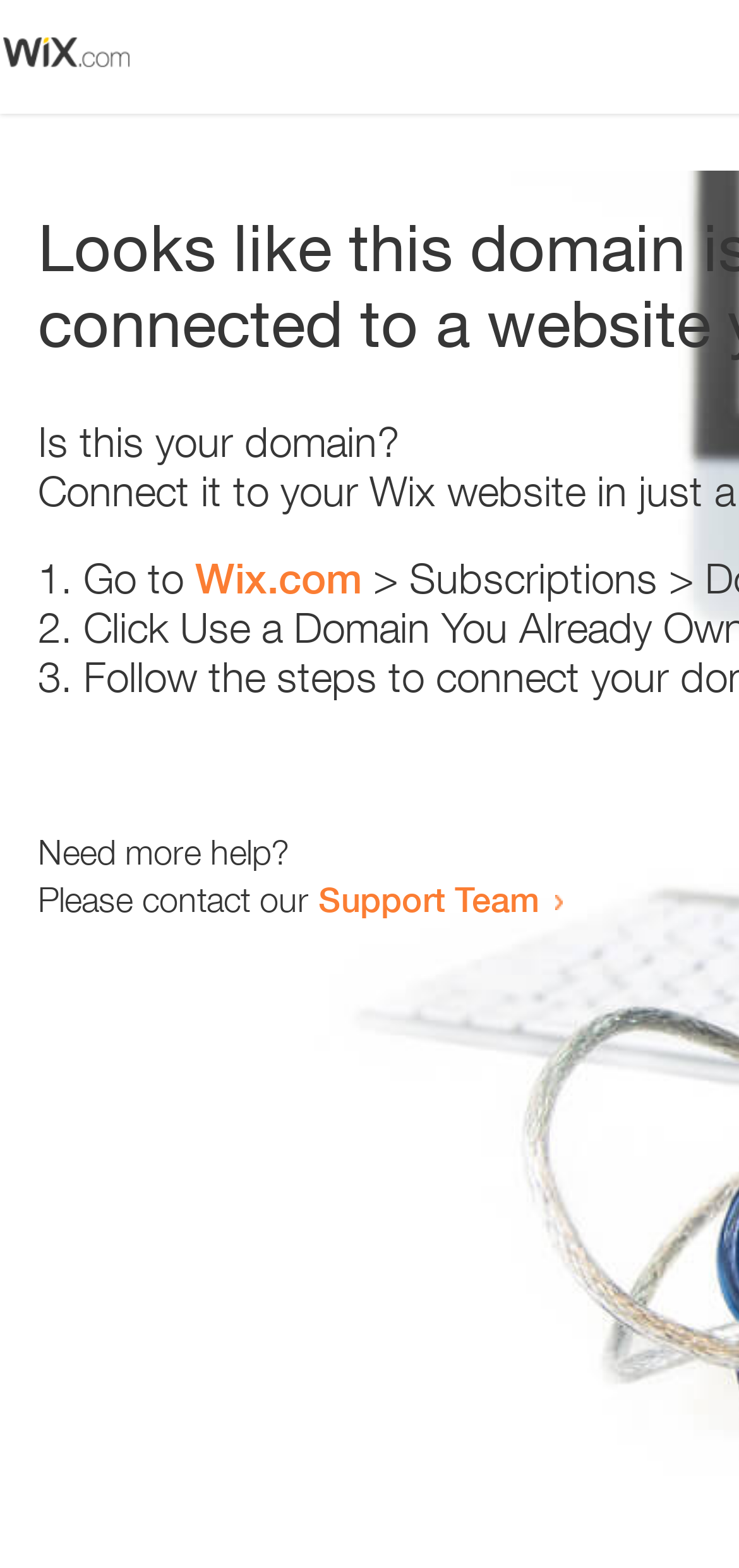Please analyze the image and give a detailed answer to the question:
How many text elements are present?

The question is asking about the number of text elements present on the webpage. Upon examining the webpage, we can see five text elements 'Is this your domain?', 'Go to', 'Need more help?', 'Please contact our', and 'Support Team'.